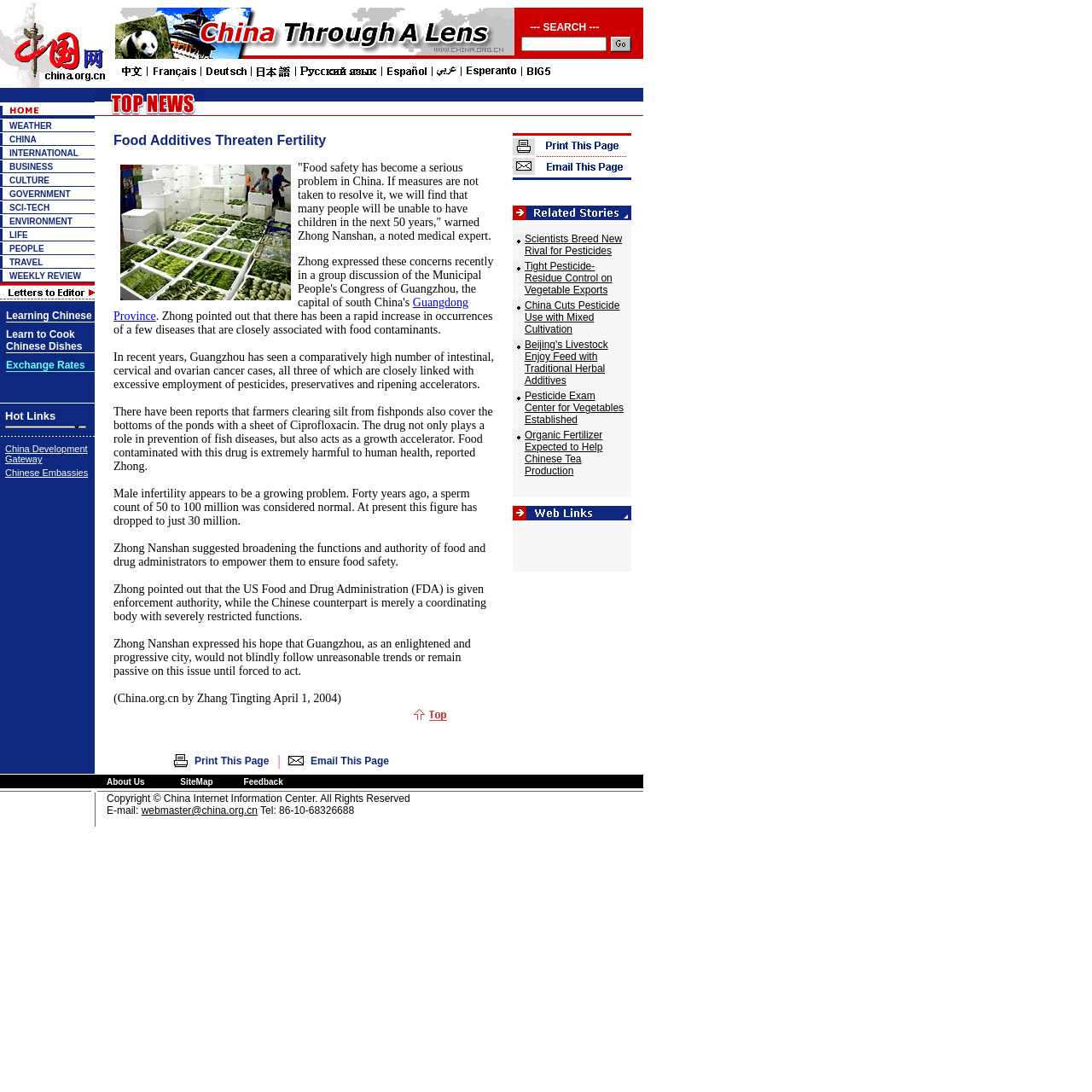Please give a succinct answer using a single word or phrase:
How many table rows are there in the main content area?

3